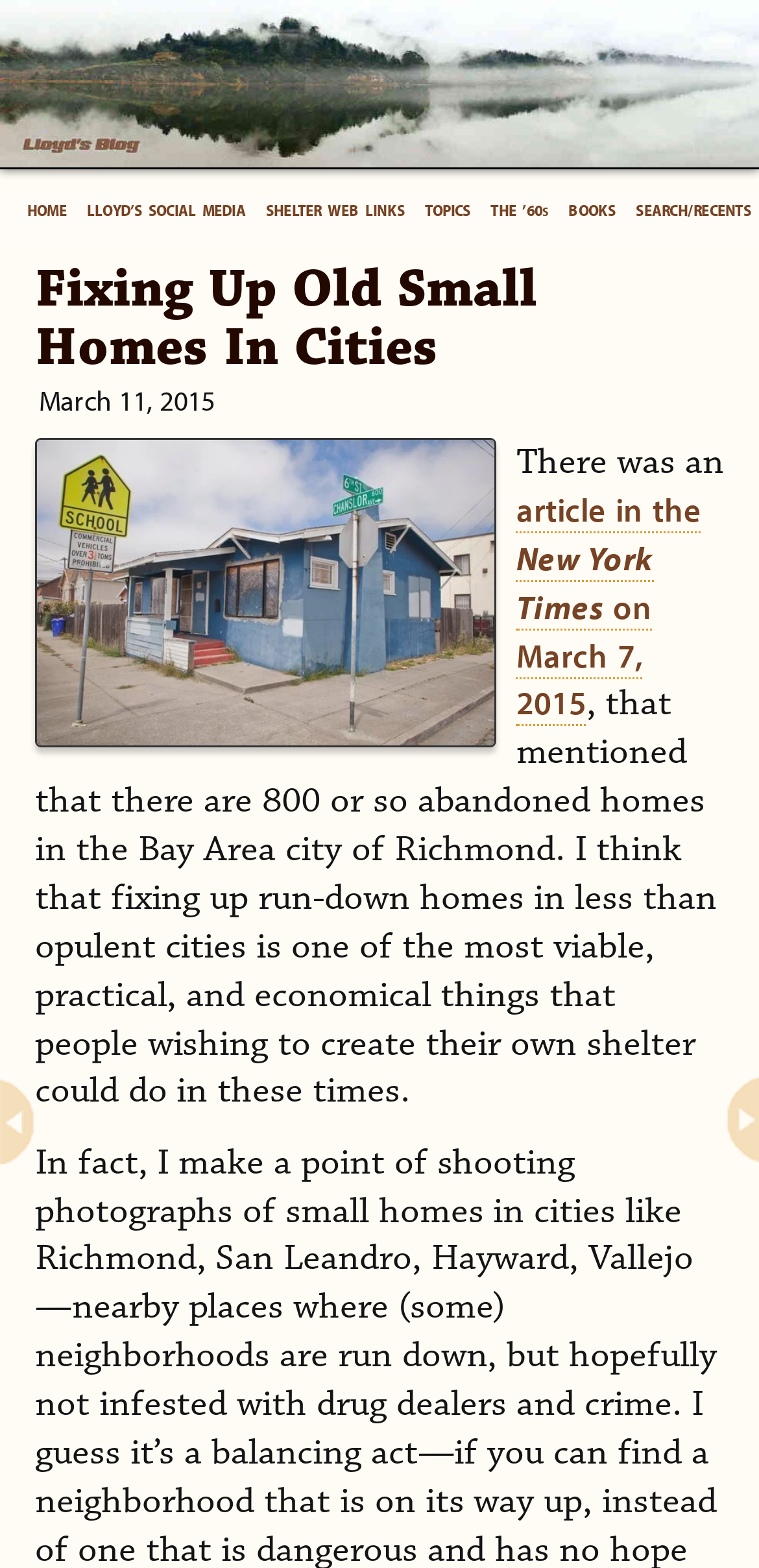Generate the text content of the main headline of the webpage.

Fixing Up Old Small Homes In Cities